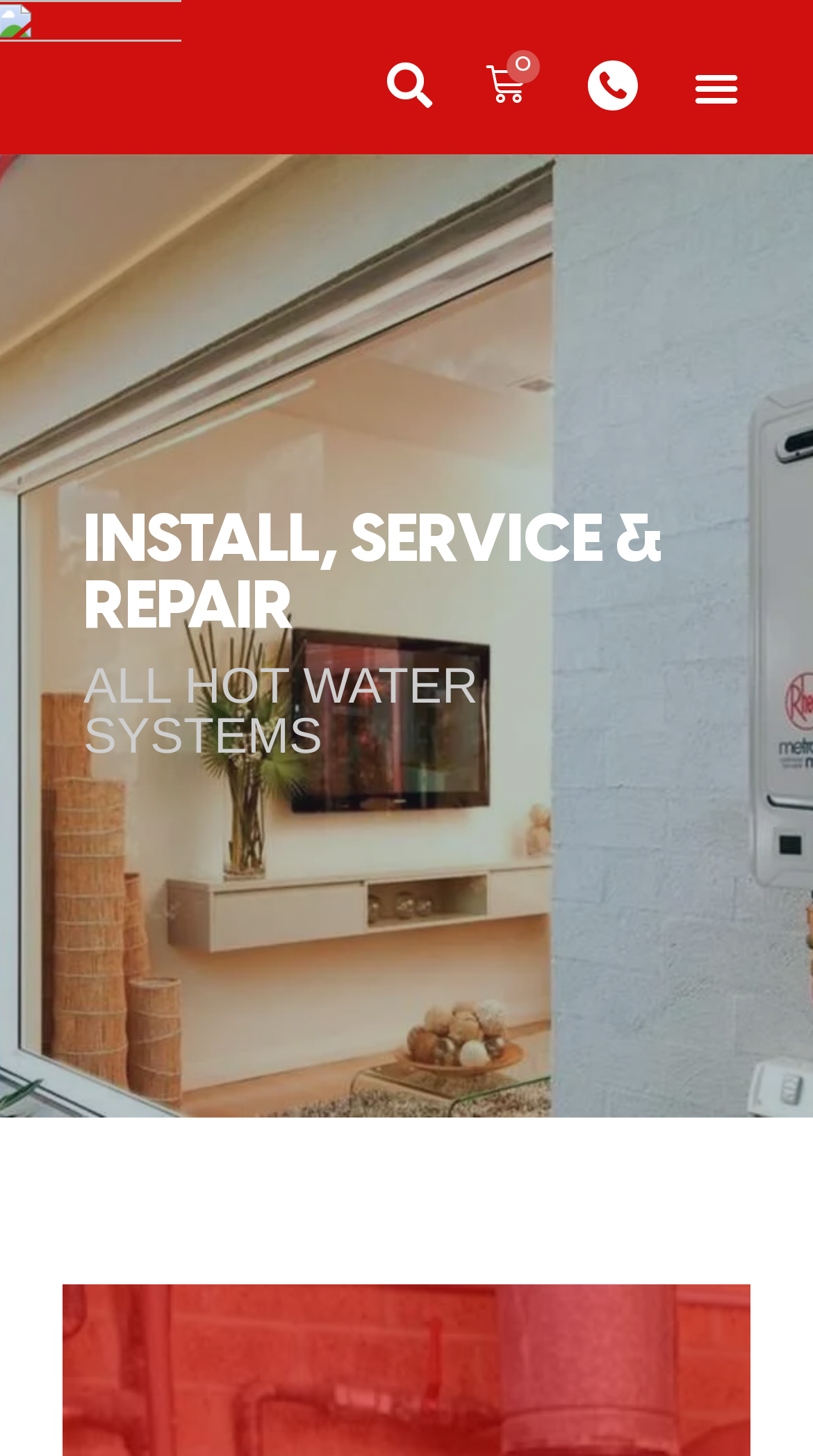What is the text on the search button?
Look at the screenshot and give a one-word or phrase answer.

Search